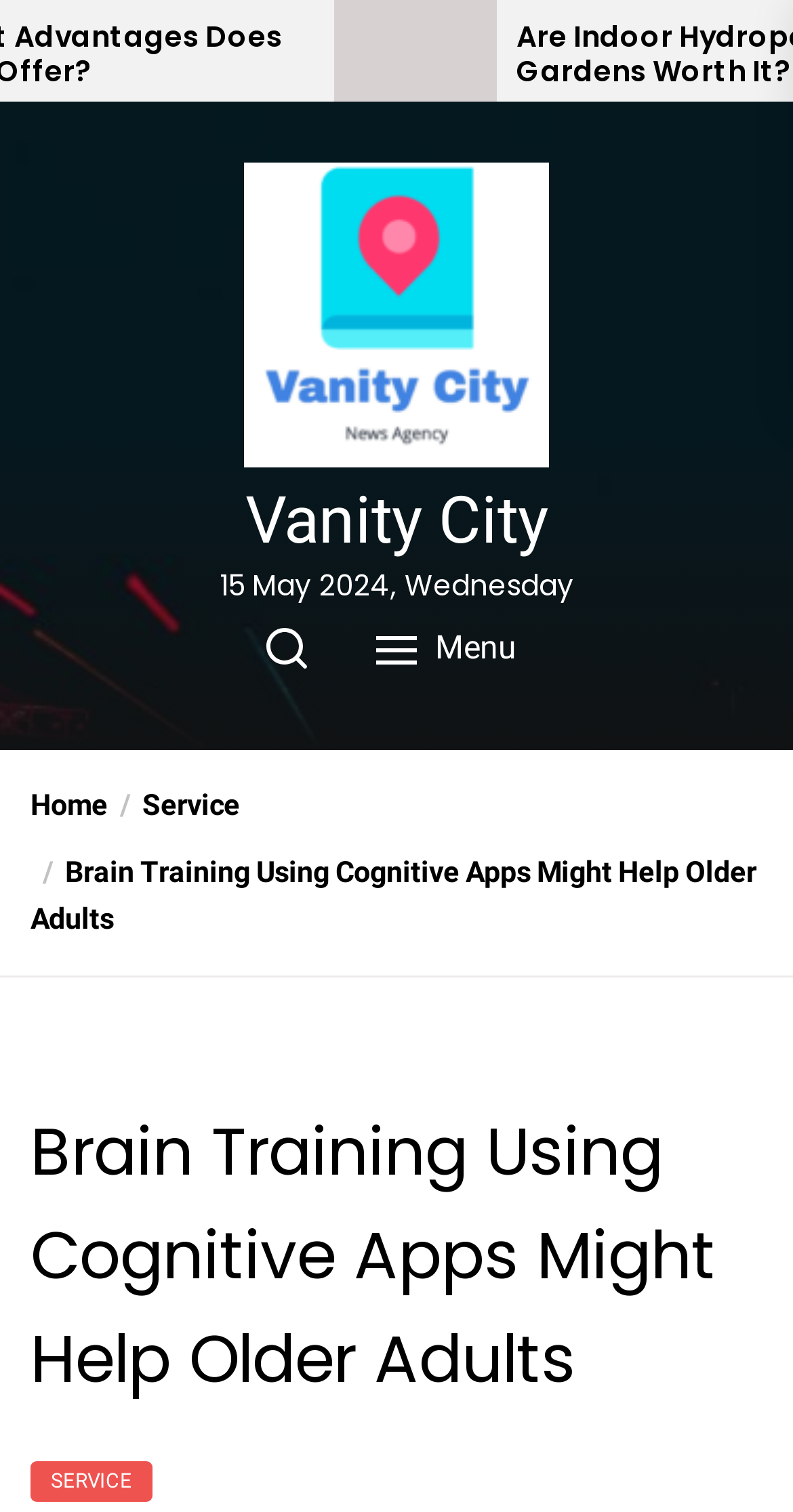How many links are in the breadcrumbs navigation?
Look at the image and construct a detailed response to the question.

I counted the number of link elements within the navigation element with the role 'Breadcrumbs', and found three links: 'Home', '/Service', and '/Brain Training Using Cognitive Apps Might Help Older Adults'.